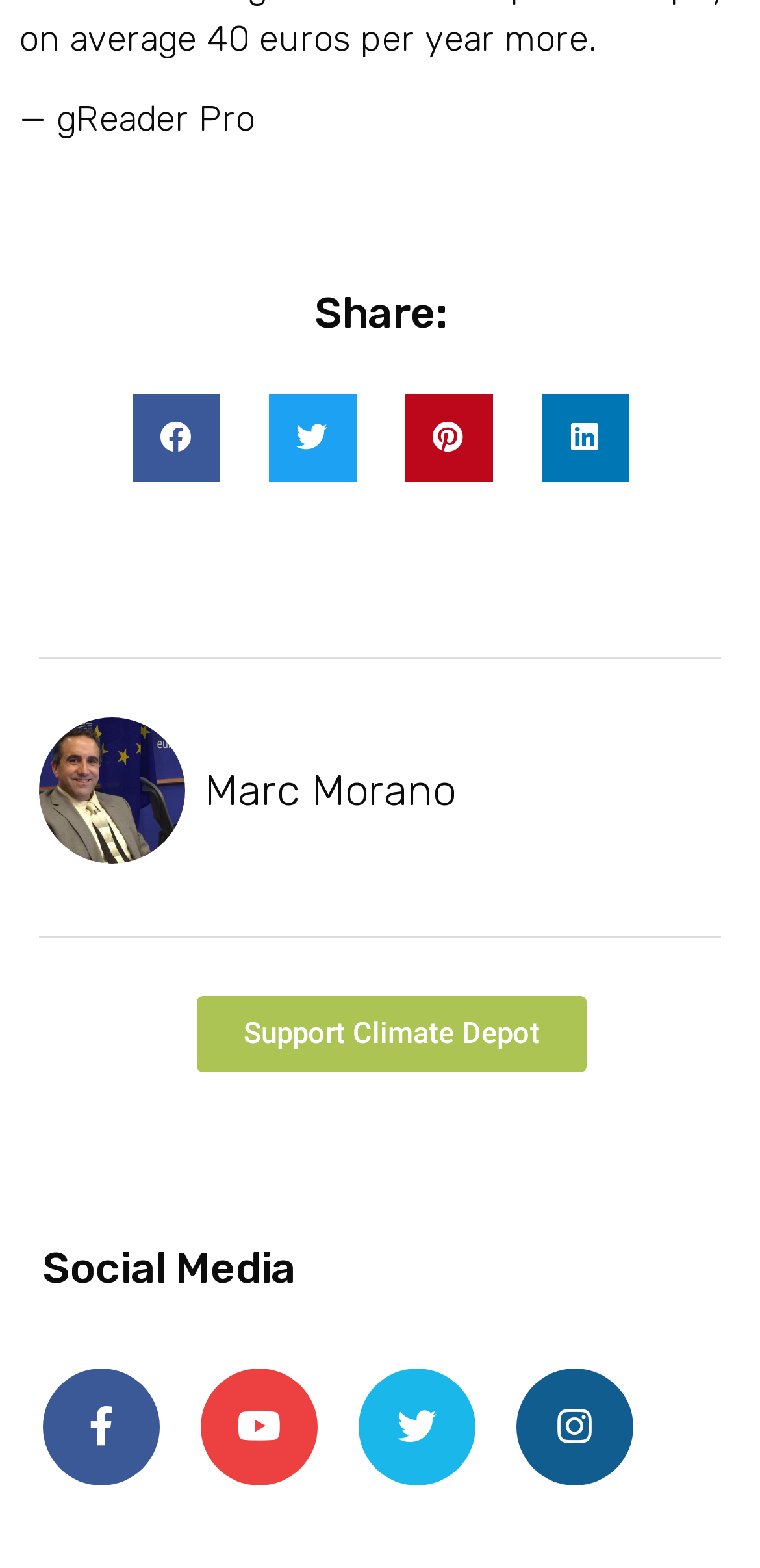Please find the bounding box coordinates for the clickable element needed to perform this instruction: "Share on facebook".

[0.173, 0.251, 0.288, 0.307]